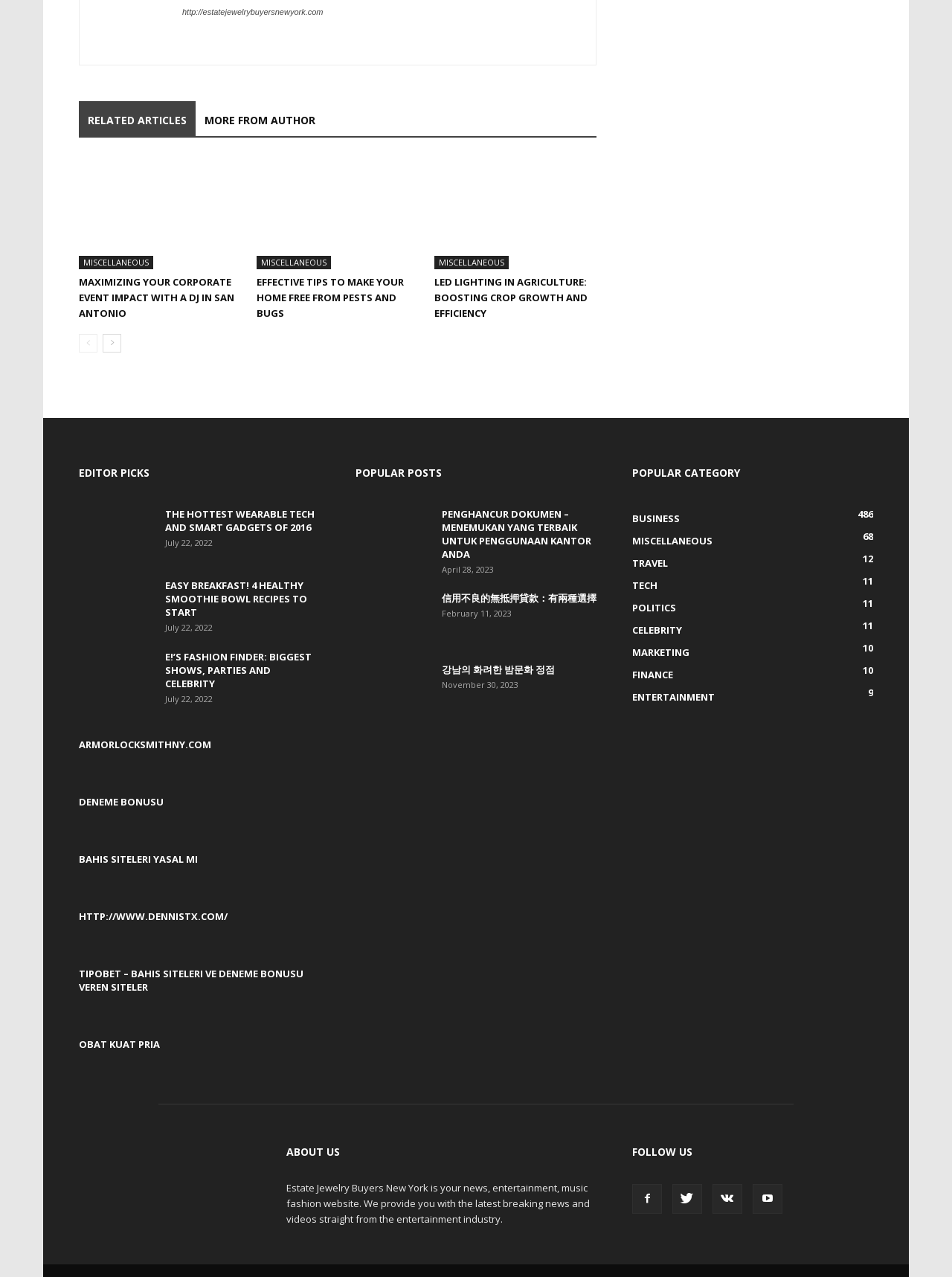Given the element description "Miscellaneous", identify the bounding box of the corresponding UI element.

[0.456, 0.2, 0.534, 0.211]